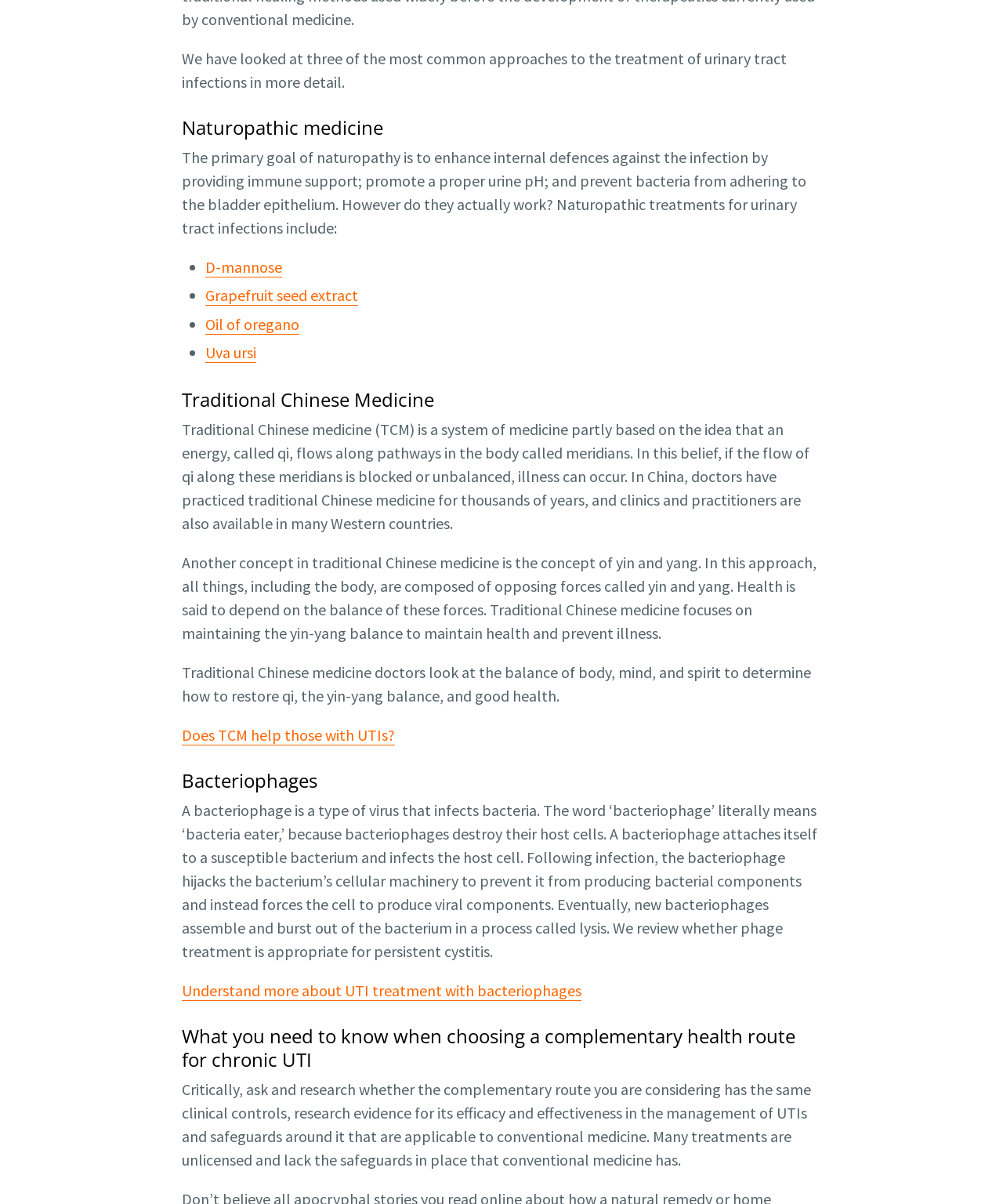Please give a one-word or short phrase response to the following question: 
What is the focus of traditional Chinese medicine?

Maintaining yin-yang balance